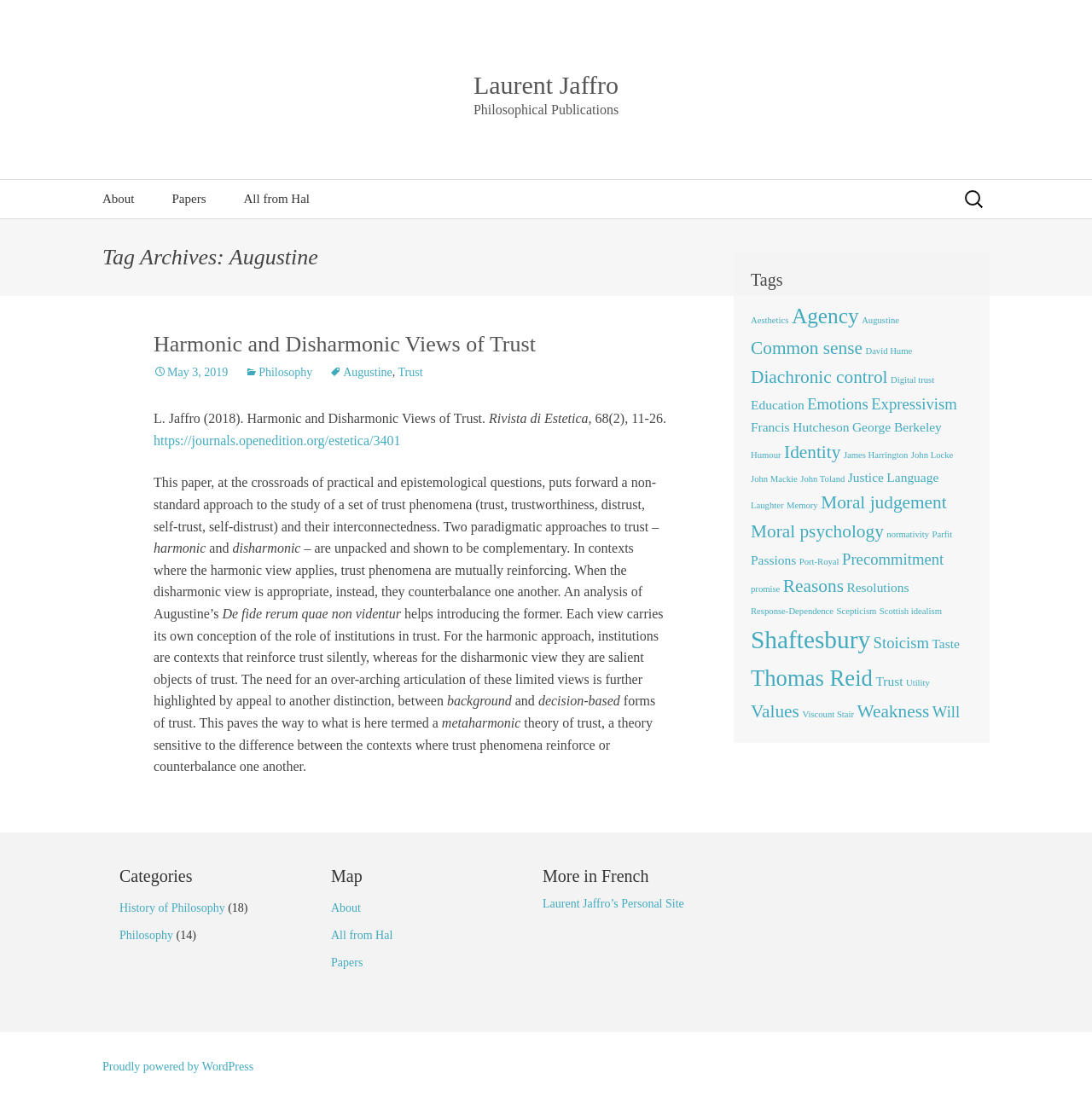Using the information shown in the image, answer the question with as much detail as possible: What is the author of the paper?

I found the author's name by looking at the static text element with the text 'L. Jaffro (2018). Harmonic and Disharmonic Views of Trust.' which is a child of the article element.